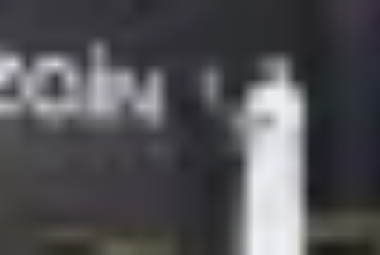Provide an in-depth description of the image.

The image captures a moment from a ceremony honoring Al Musaibeeh, where Al Othman presents an award. The scene likely represents a significant occasion, emphasizing recognition and achievement within a formal setting. Al Othman, dressed in traditional attire, is seen engaged in a gesture that suggests he is either handing over an award or making a noteworthy point during his speech. The backdrop of the event features visual branding related to the ceremony, enhancing the celebratory atmosphere. This event reflects the broader context of recognition and the importance of honoring contributions within the community.